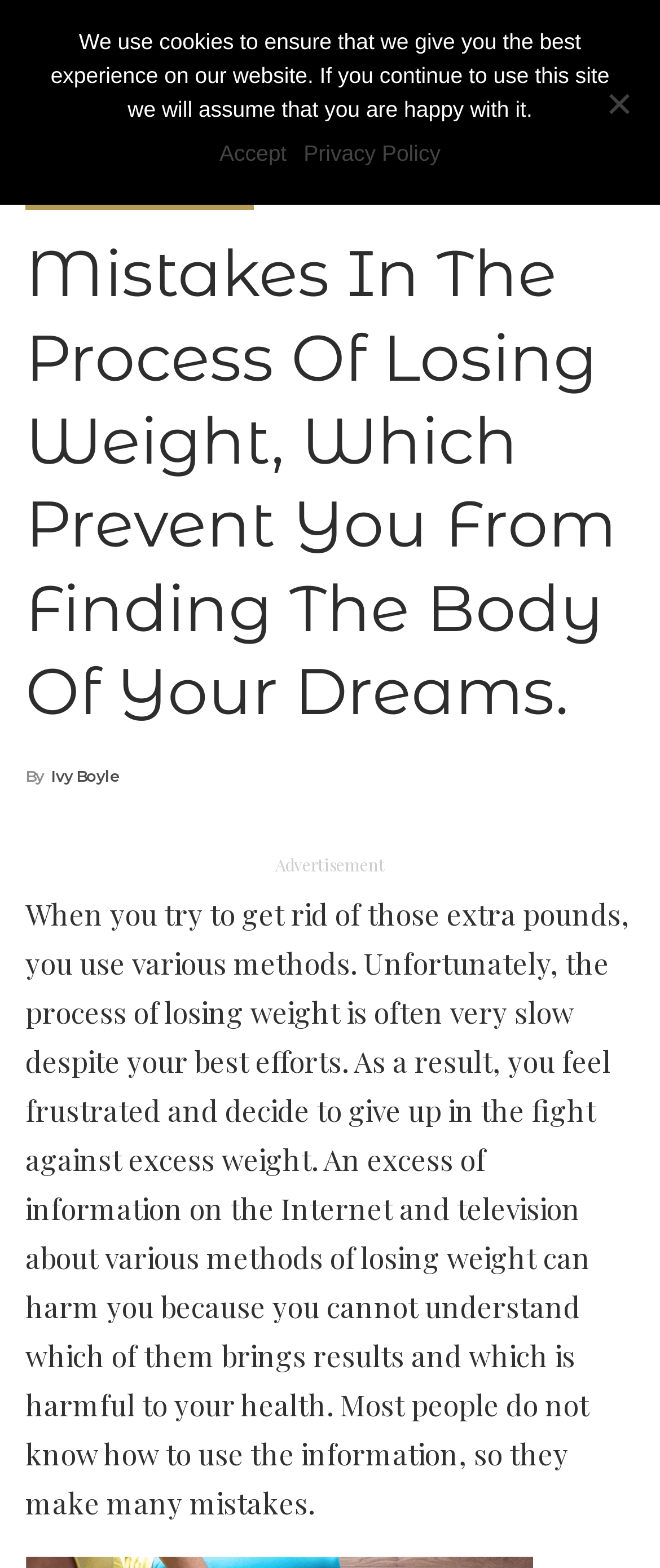Provide an in-depth caption for the elements present on the webpage.

The webpage appears to be an article about common mistakes people make when trying to lose weight. At the top left of the page, there is a link to the website "Keepinfit.net" and a link to a category called "DIET & NUTRITION" next to it. Below these links, there is a heading that reads "Mistakes In The Process Of Losing Weight, Which Prevent You From Finding The Body Of Your Dreams." 

To the right of the heading, there is a link indicating that the article is written by "Ivy Boyle". Below the author's name, there is a section labeled as an "Advertisement". 

The main content of the article starts below the advertisement section. It begins by describing the frustration people feel when trying to lose weight and the overwhelming amount of information available online. The text explains that this excess of information can be harmful because people don't know which methods are effective and which are harmful to their health. 

At the very top of the page, there is a cookie notice dialog that spans the entire width of the page. It informs users that the website uses cookies to ensure the best experience and provides links to "Accept" the cookies or to read the "Privacy Policy". There is also a "No" button at the top right corner of the dialog.